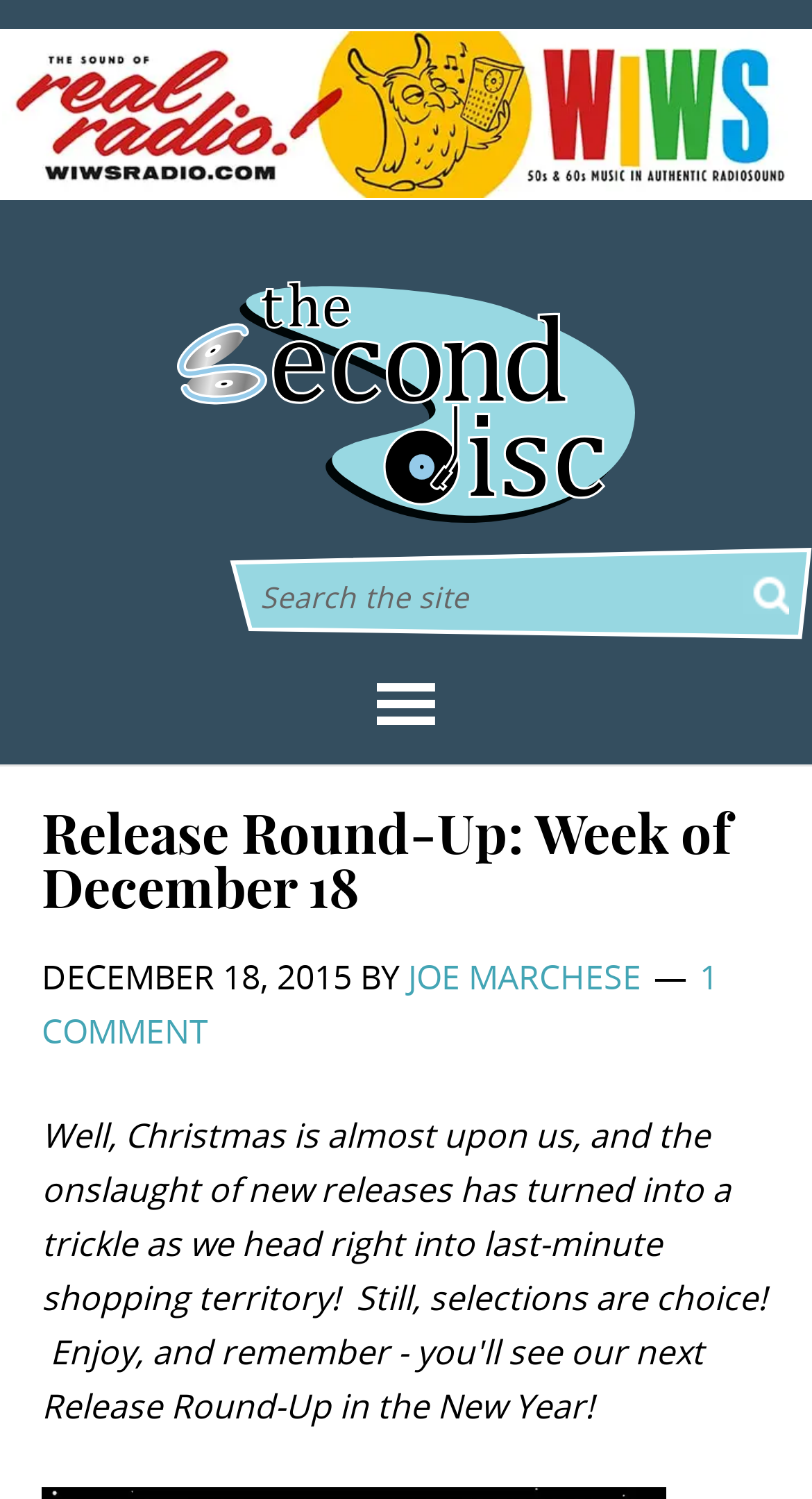Can you give a detailed response to the following question using the information from the image? What is the purpose of the textbox?

I found the purpose of the textbox by looking at the static text element next to it, which contains the text 'Search the site'.